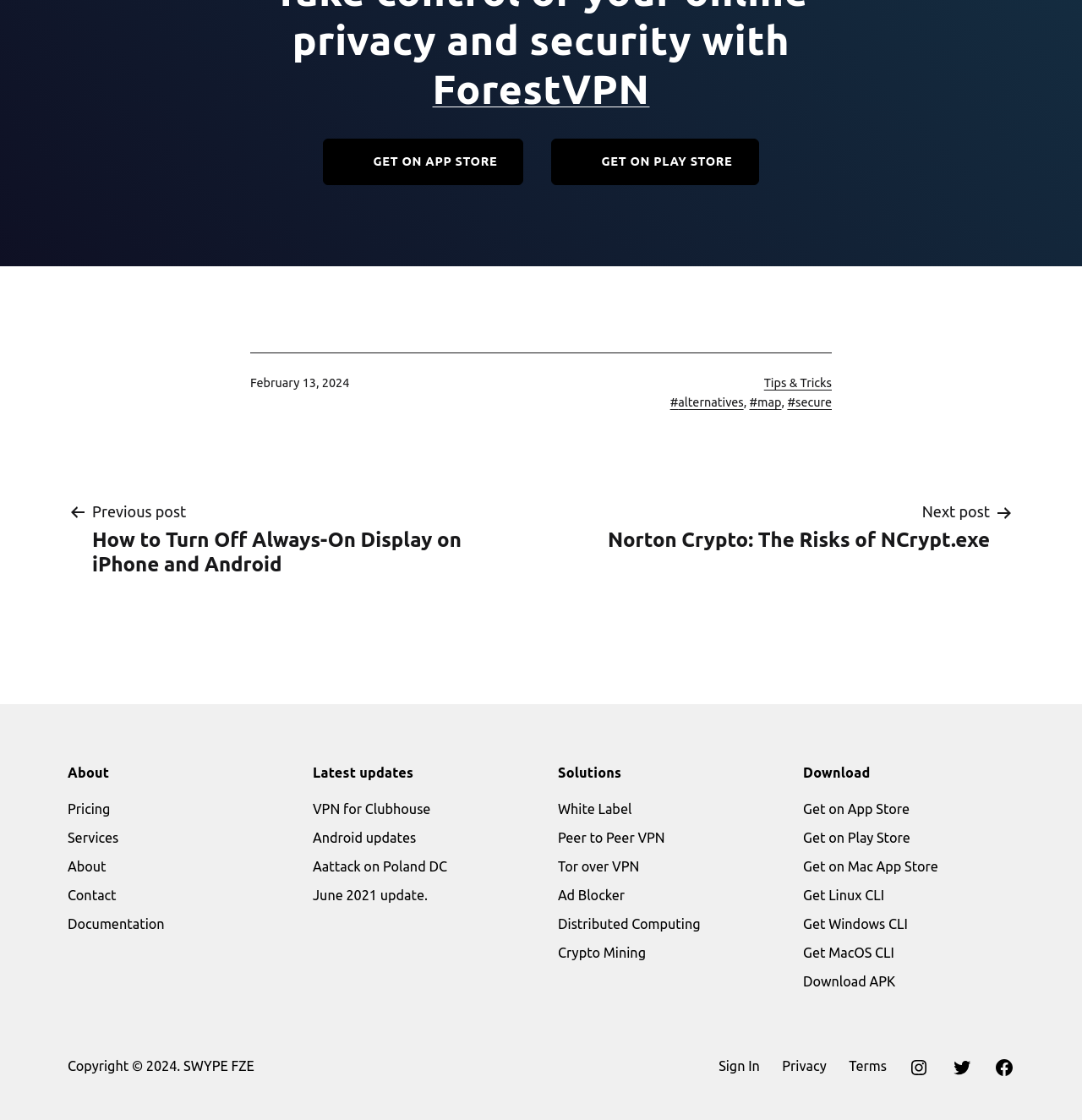Respond with a single word or phrase to the following question:
What is the name of the VPN service?

ForestVPN